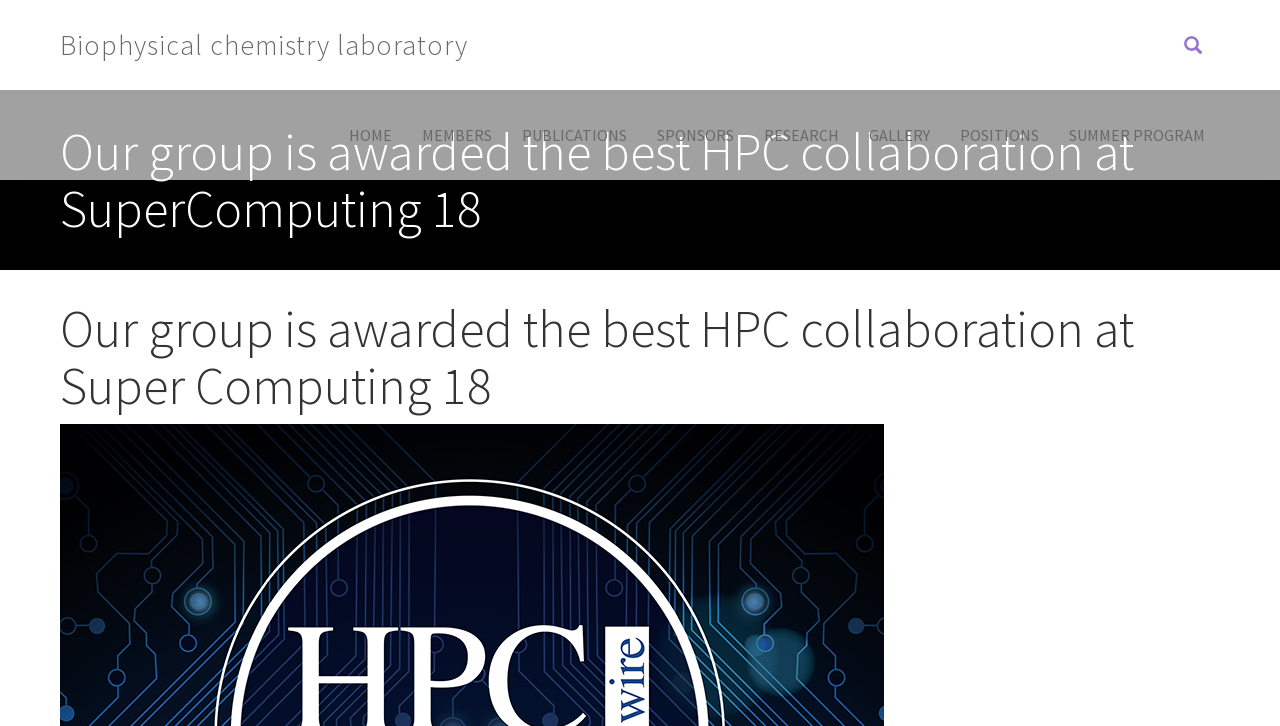What is the text above the search box?
Using the image, answer in one word or phrase.

TYPE AND PRESS “ENTER” TO SEARCH